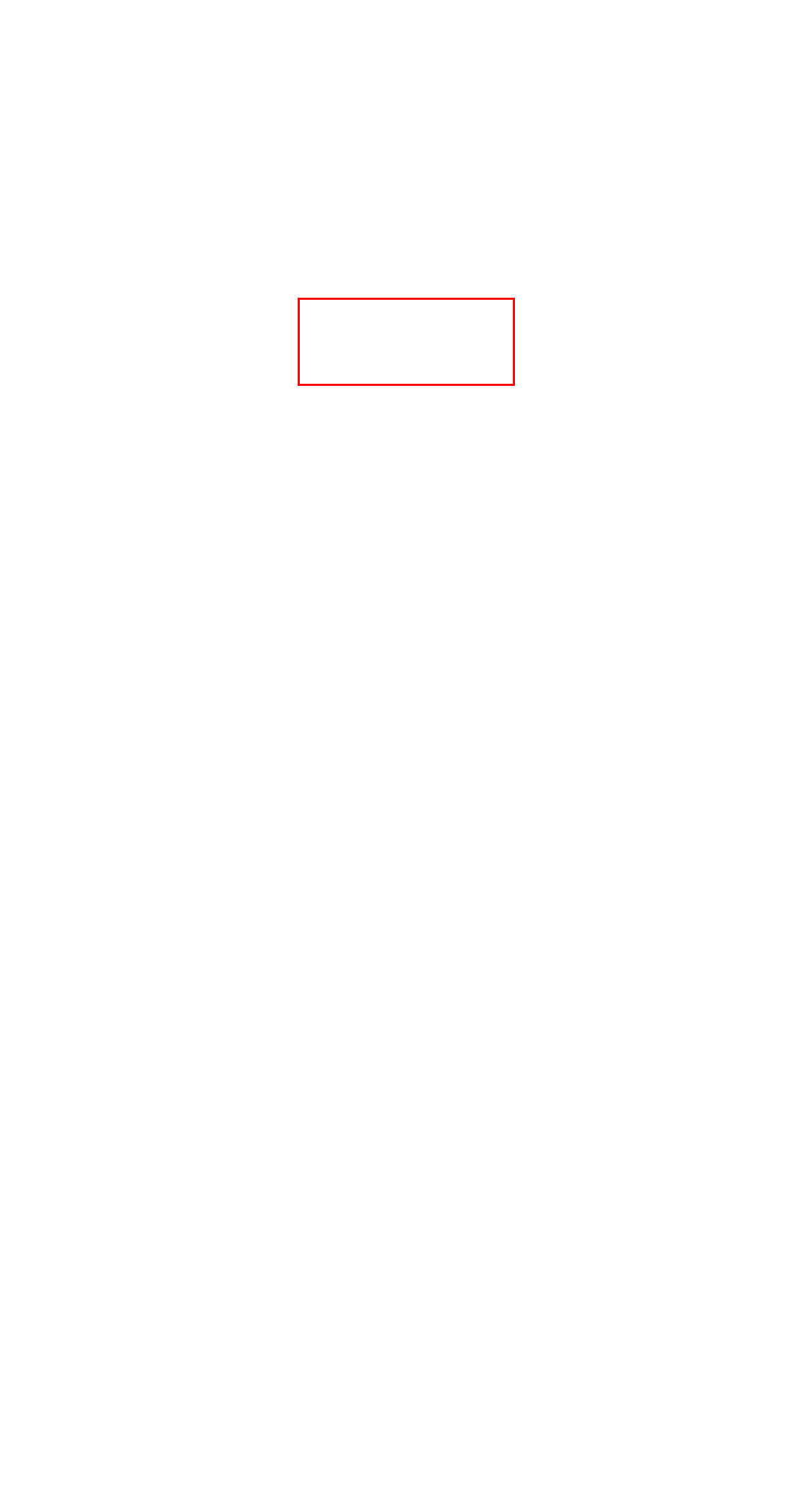You are provided with a screenshot of a webpage that has a red bounding box highlighting a UI element. Choose the most accurate webpage description that matches the new webpage after clicking the highlighted element. Here are your choices:
A. Bike Types and Styles Choosing the Right Ride for Your Cycling Adventures – Ride Everything
B. How to Pick a Bicycle – Ride Everything
C. heavyswan698 – Ride Everything
D. Cycling – Ride Everything
E. Cycling Apparel and Gear Staying Comfortable and Protected on the Ride – Ride Everything
F. September 5, 2023 – Ride Everything
G. Safety First Tips for Riding Safely on the Road and Trails – Ride Everything
H. Cycling Mindset The Mental Benefits and Zen of Riding – Ride Everything

H